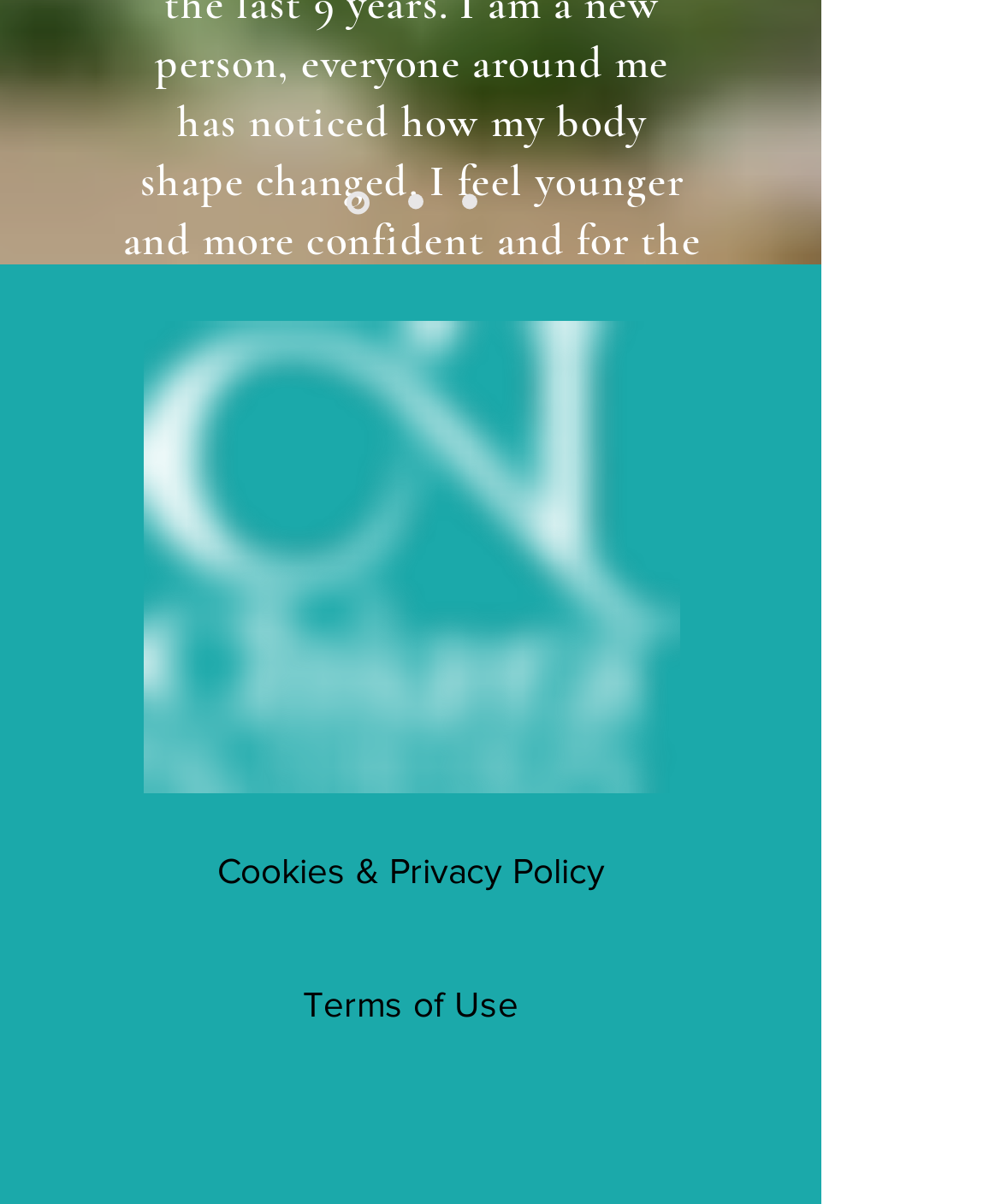Can you show the bounding box coordinates of the region to click on to complete the task described in the instruction: "view Terms of Use"?

[0.205, 0.79, 0.615, 0.88]